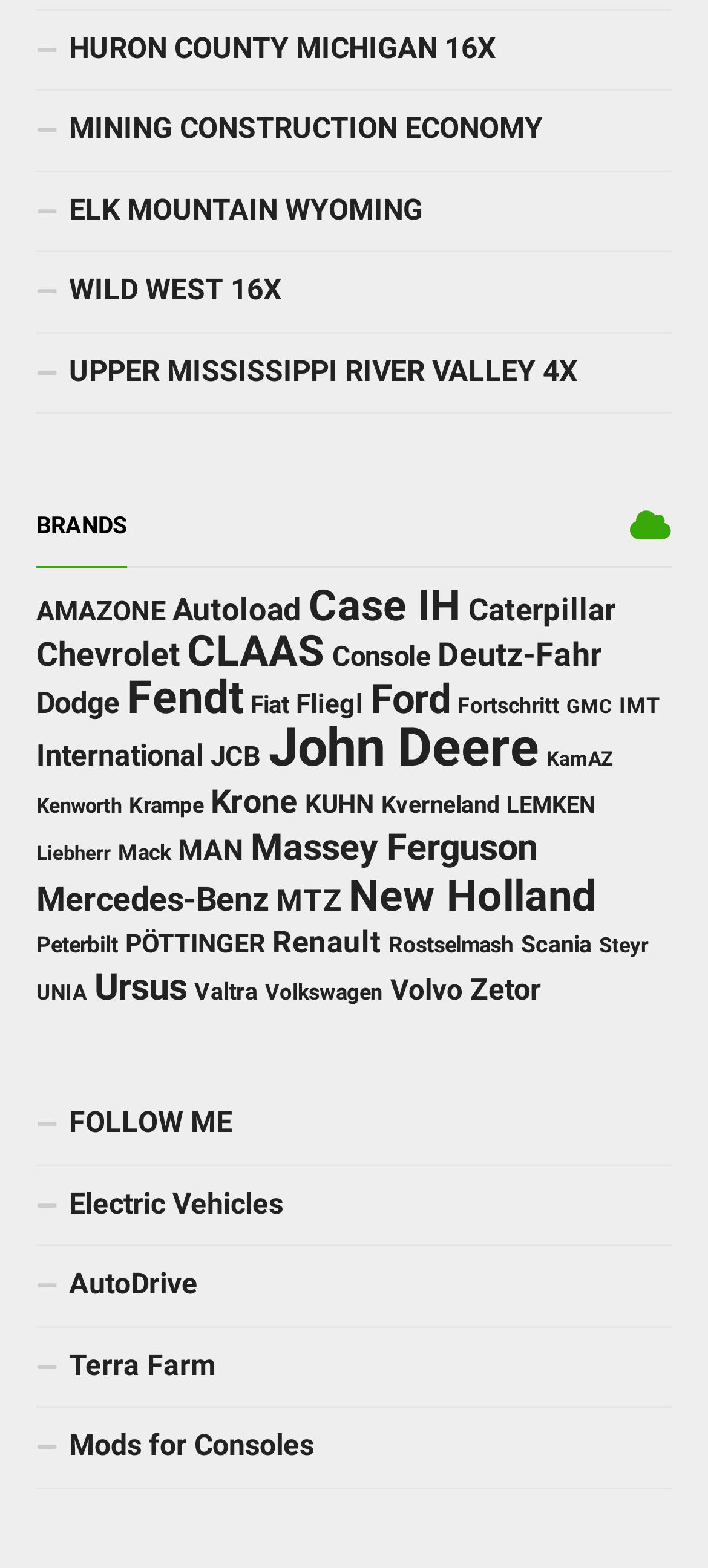Provide the bounding box coordinates of the area you need to click to execute the following instruction: "Follow the 'FOLLOW ME' link".

[0.051, 0.692, 0.949, 0.744]